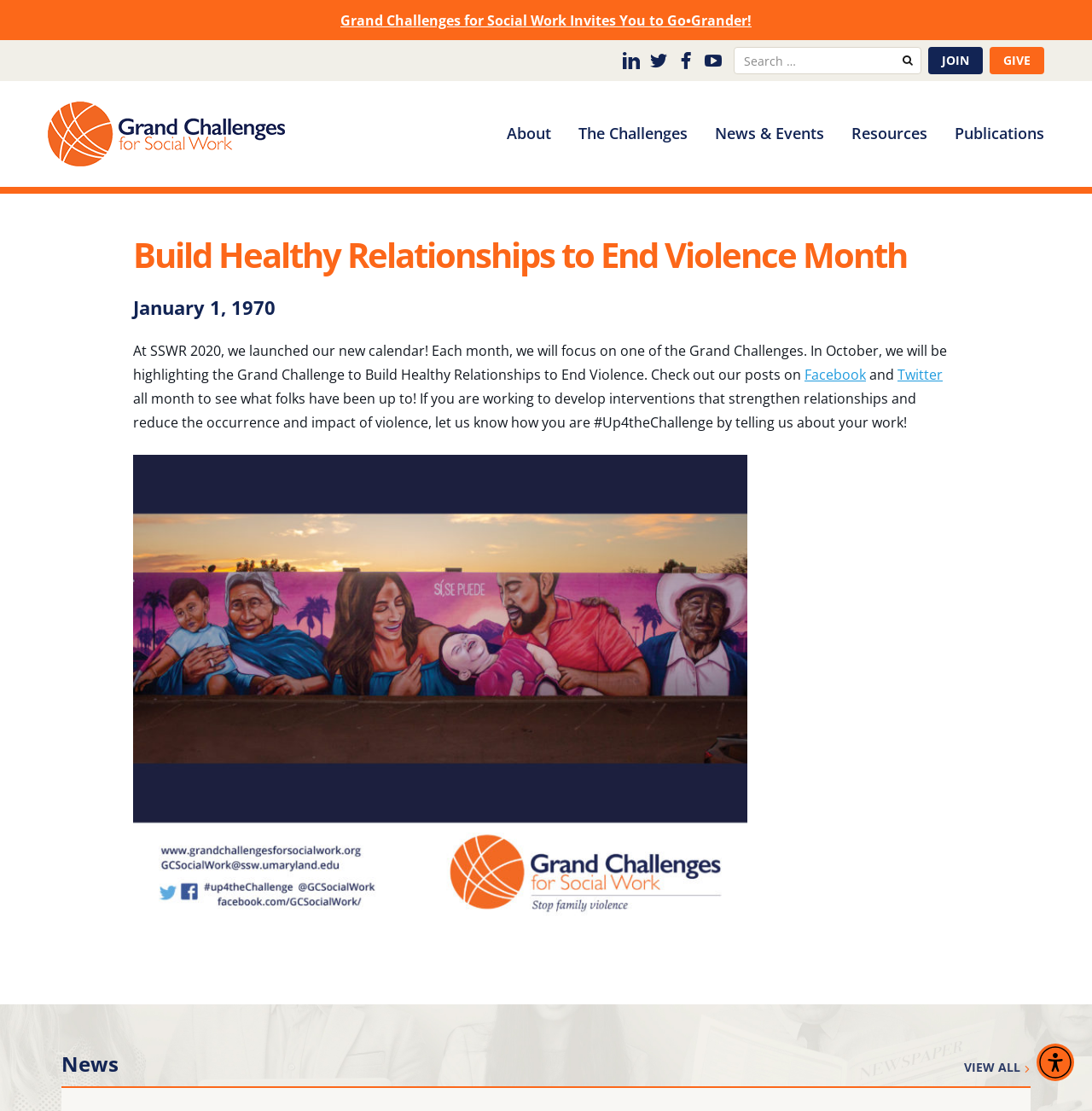Please predict the bounding box coordinates of the element's region where a click is necessary to complete the following instruction: "Check out the Facebook page". The coordinates should be represented by four float numbers between 0 and 1, i.e., [left, top, right, bottom].

[0.737, 0.329, 0.793, 0.346]